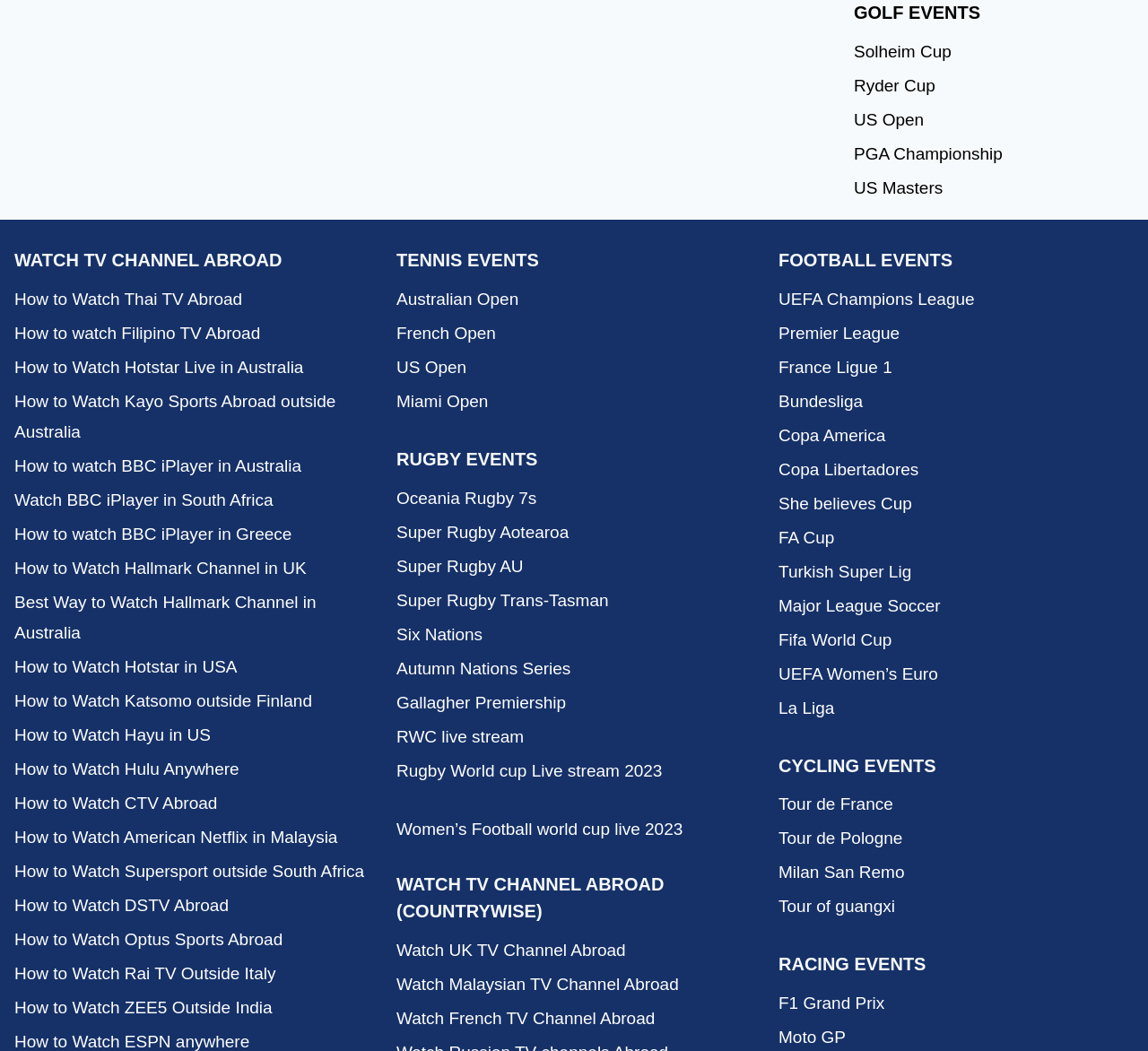Show the bounding box coordinates for the element that needs to be clicked to execute the following instruction: "Click on Australian Open". Provide the coordinates in the form of four float numbers between 0 and 1, i.e., [left, top, right, bottom].

[0.345, 0.269, 0.655, 0.301]